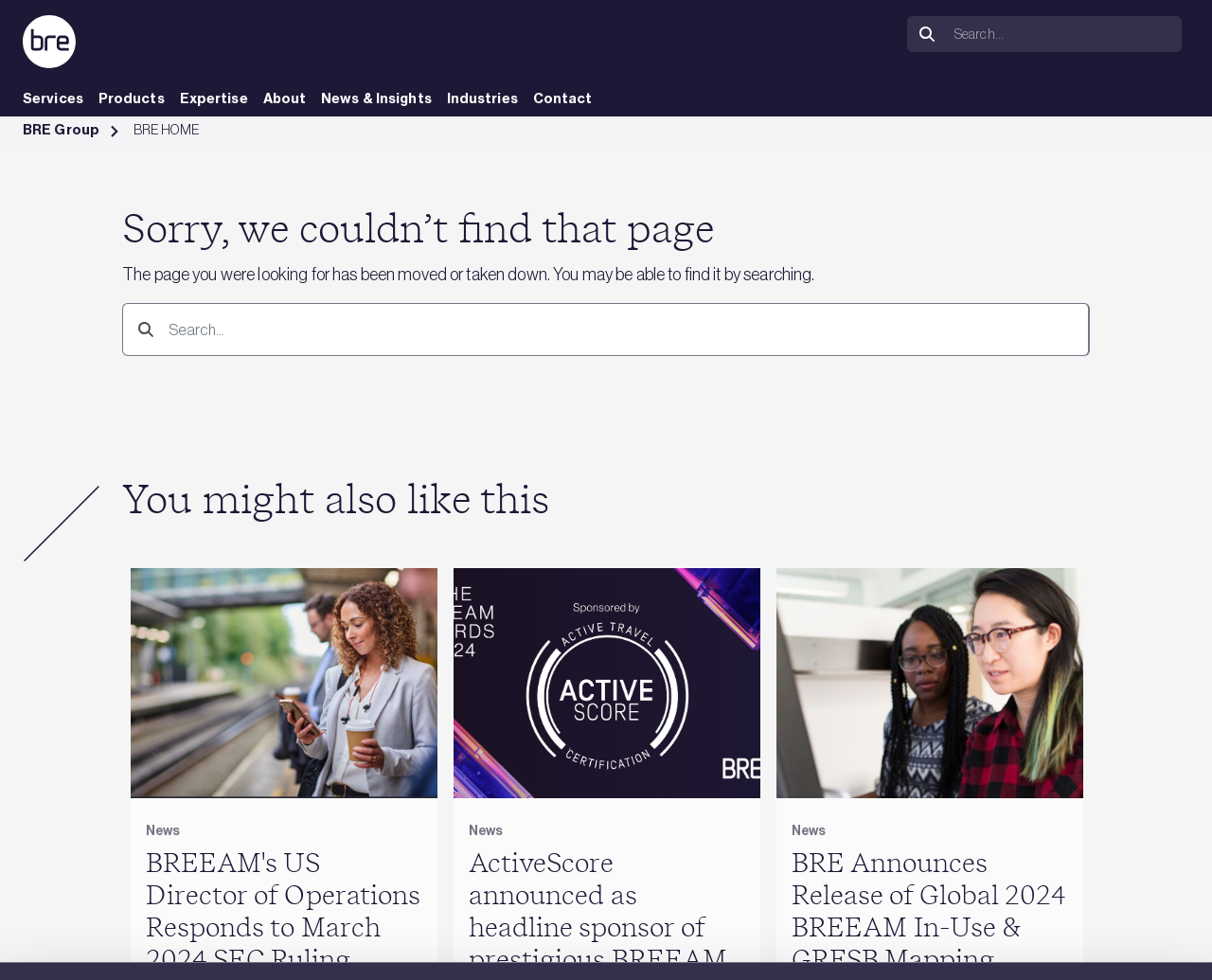Identify the bounding box coordinates necessary to click and complete the given instruction: "Go to BRE Group homepage".

[0.019, 0.015, 0.062, 0.07]